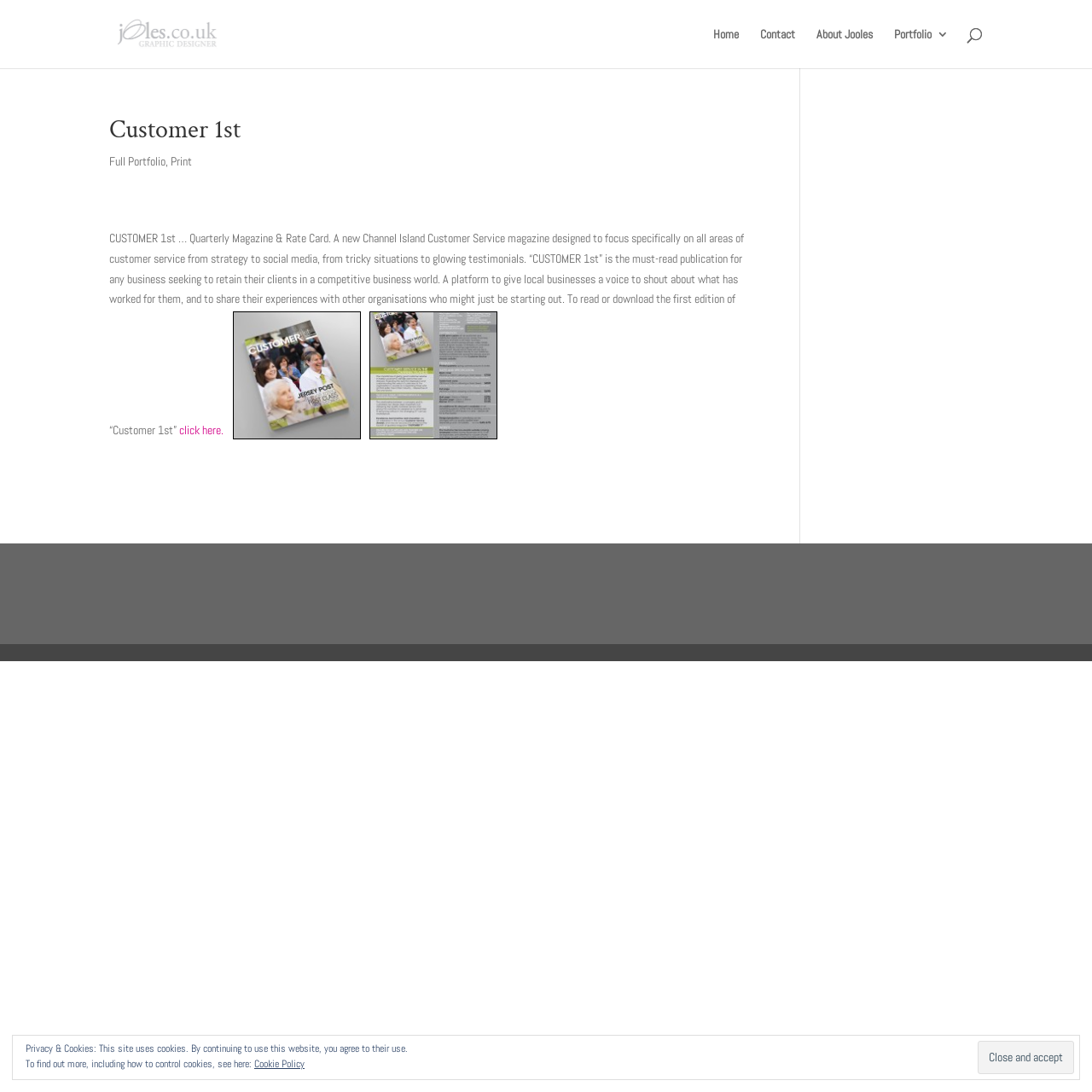How many links are present in the navigation menu?
Examine the screenshot and reply with a single word or phrase.

4